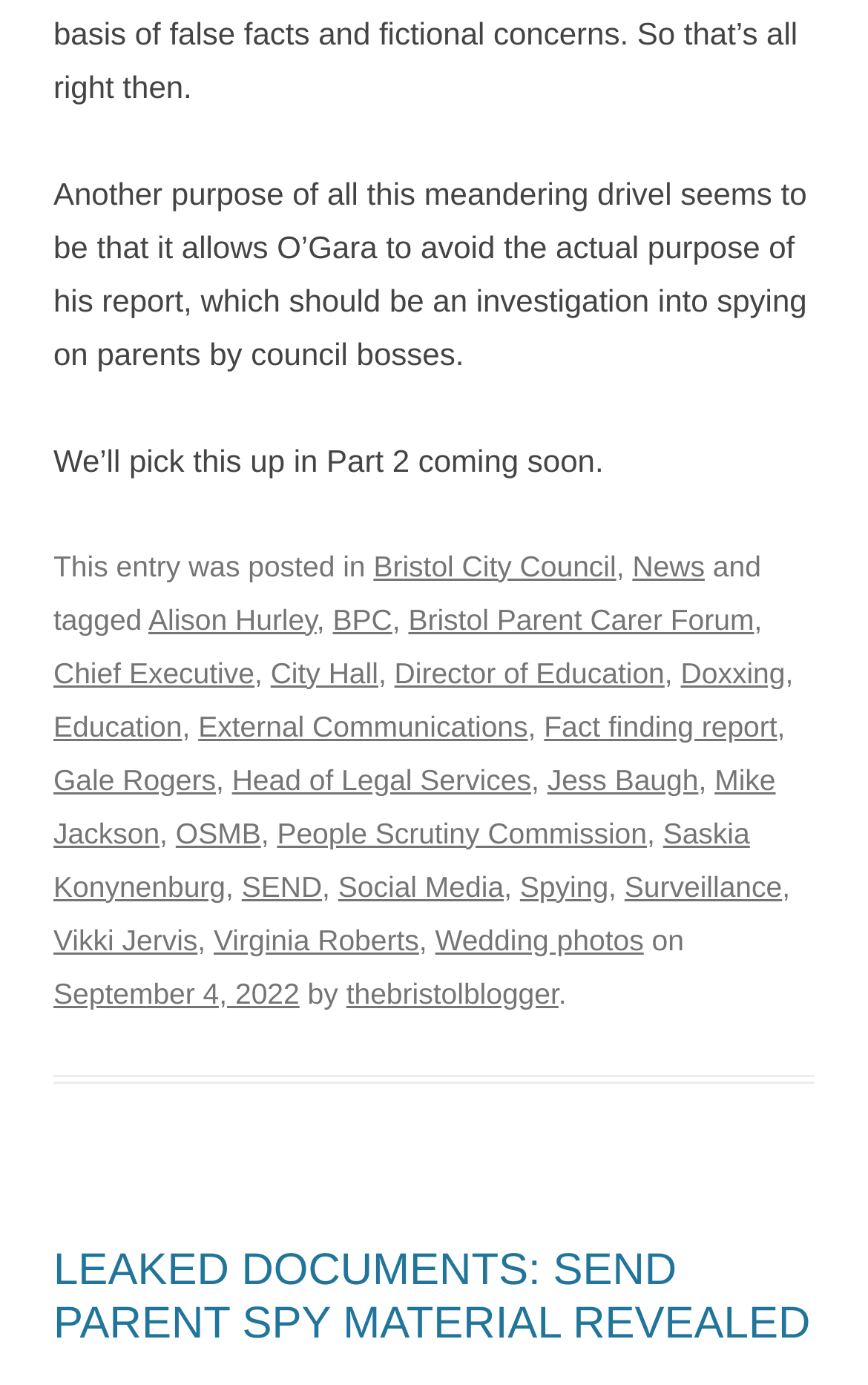Please determine the bounding box coordinates of the element's region to click for the following instruction: "Follow the link to the Bristol Parent Carer Forum".

[0.47, 0.435, 0.869, 0.459]